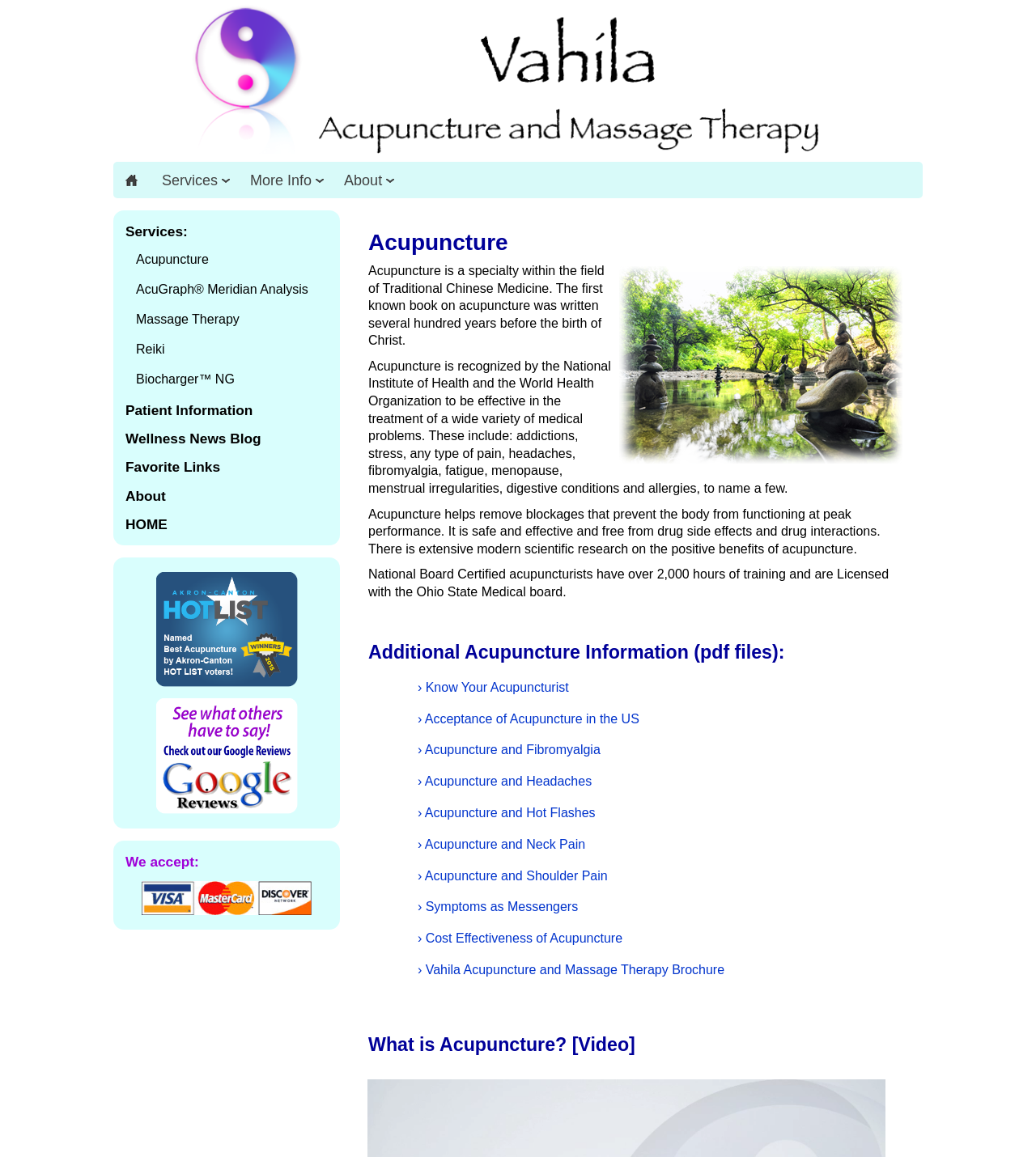Utilize the details in the image to give a detailed response to the question: What are the accepted payment methods mentioned on the webpage?

The webpage has a section that mentions 'Payment accepted: Mastercard, Visa and Discover', which suggests that these are the accepted payment methods mentioned on the webpage.